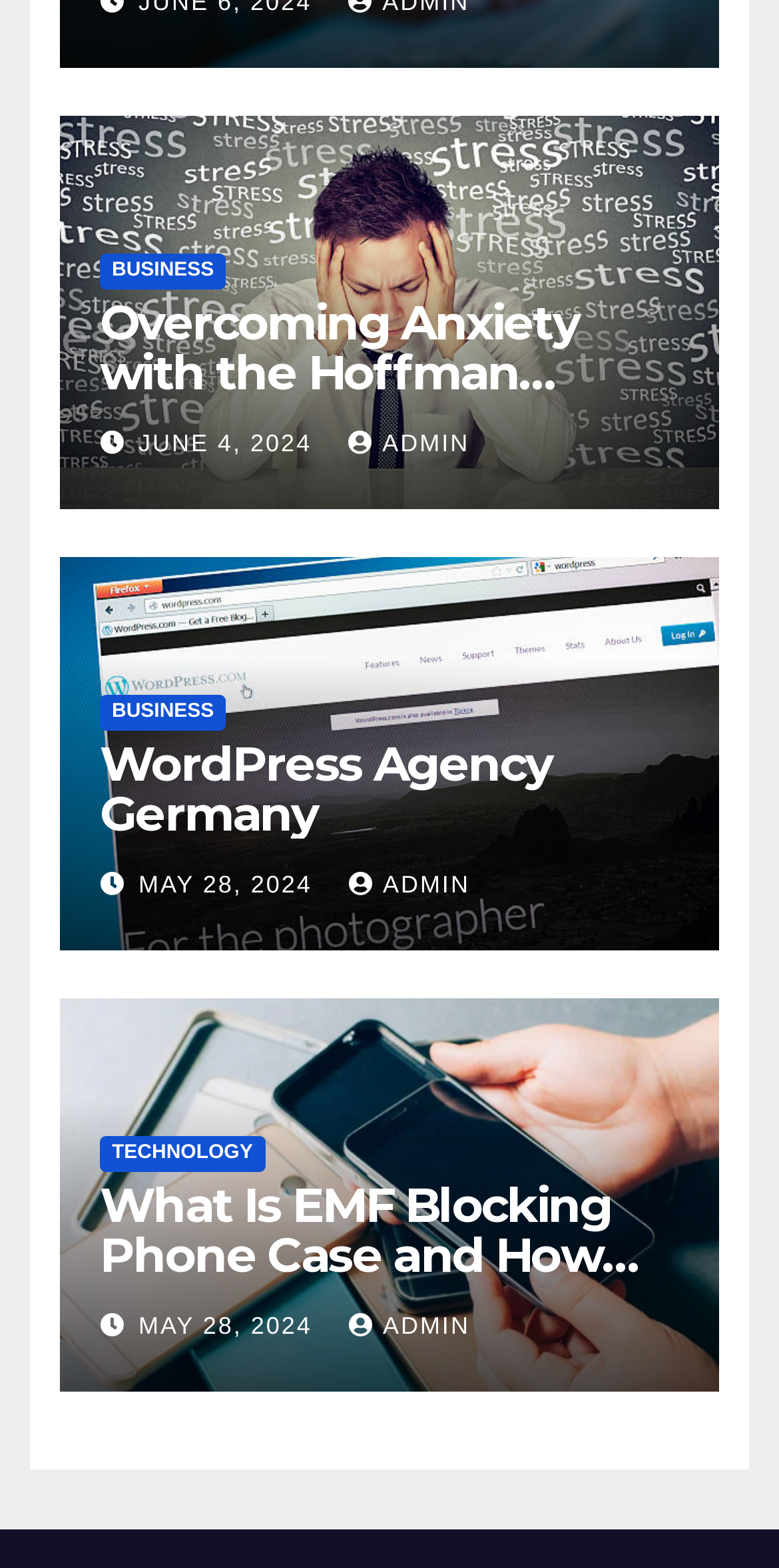Answer the question in a single word or phrase:
What is the category of the first article?

BUSINESS